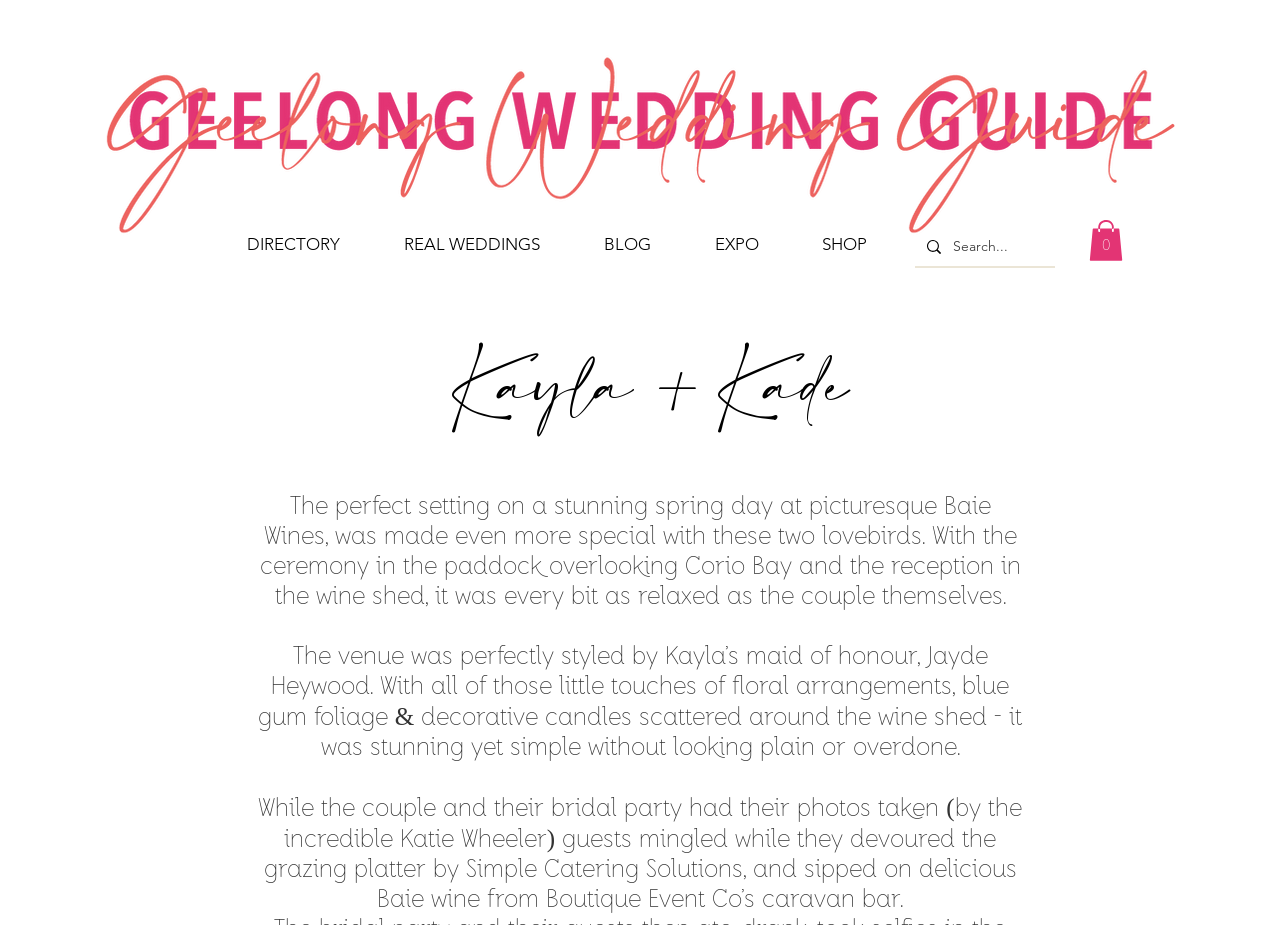With reference to the screenshot, provide a detailed response to the question below:
How many items are in the cart?

I found the answer by examining the button element with the text 'Cart with 0 items', which suggests that the cart is currently empty.